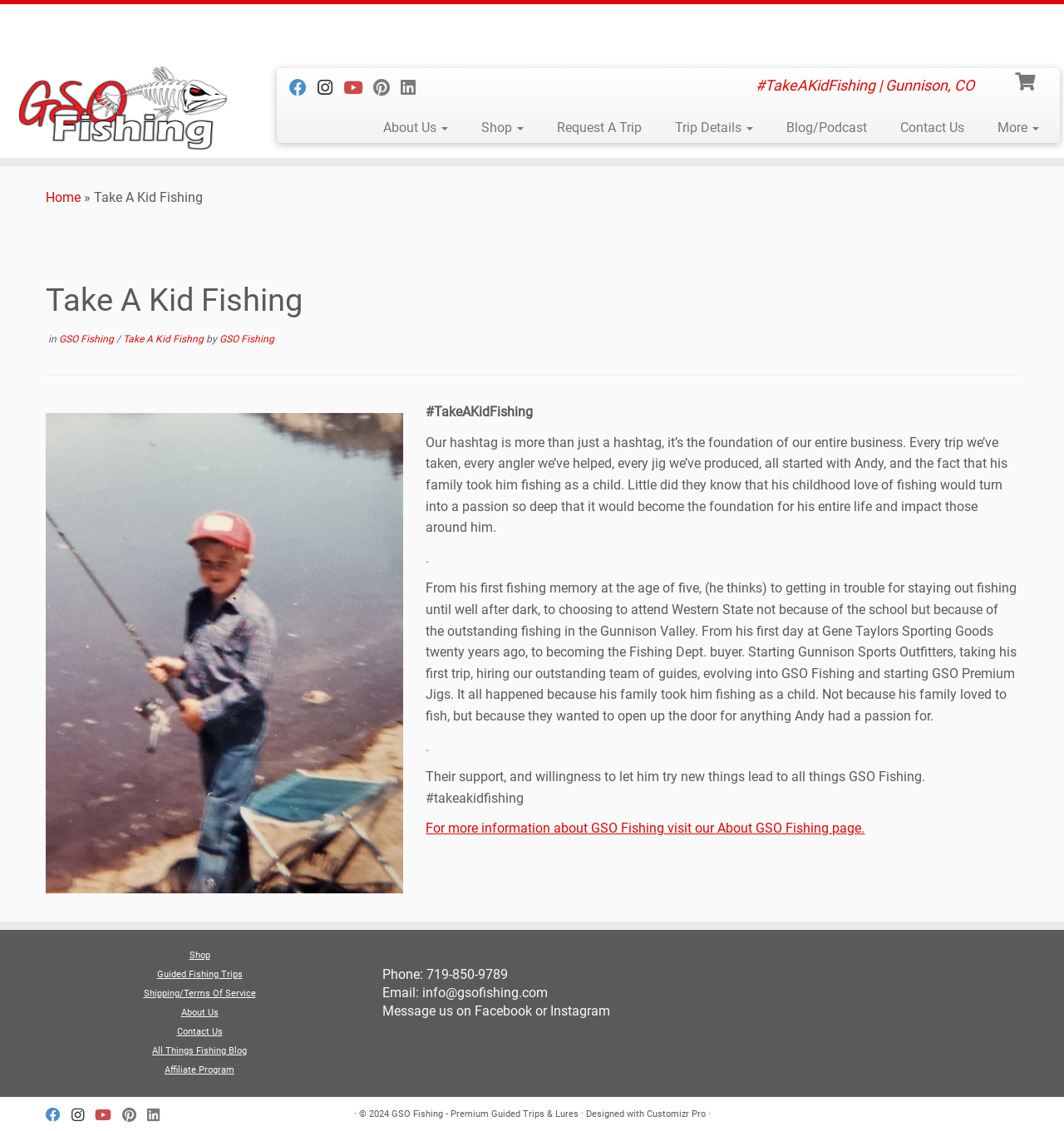Identify the bounding box coordinates necessary to click and complete the given instruction: "Click on the 'About Us' link".

[0.345, 0.1, 0.437, 0.126]